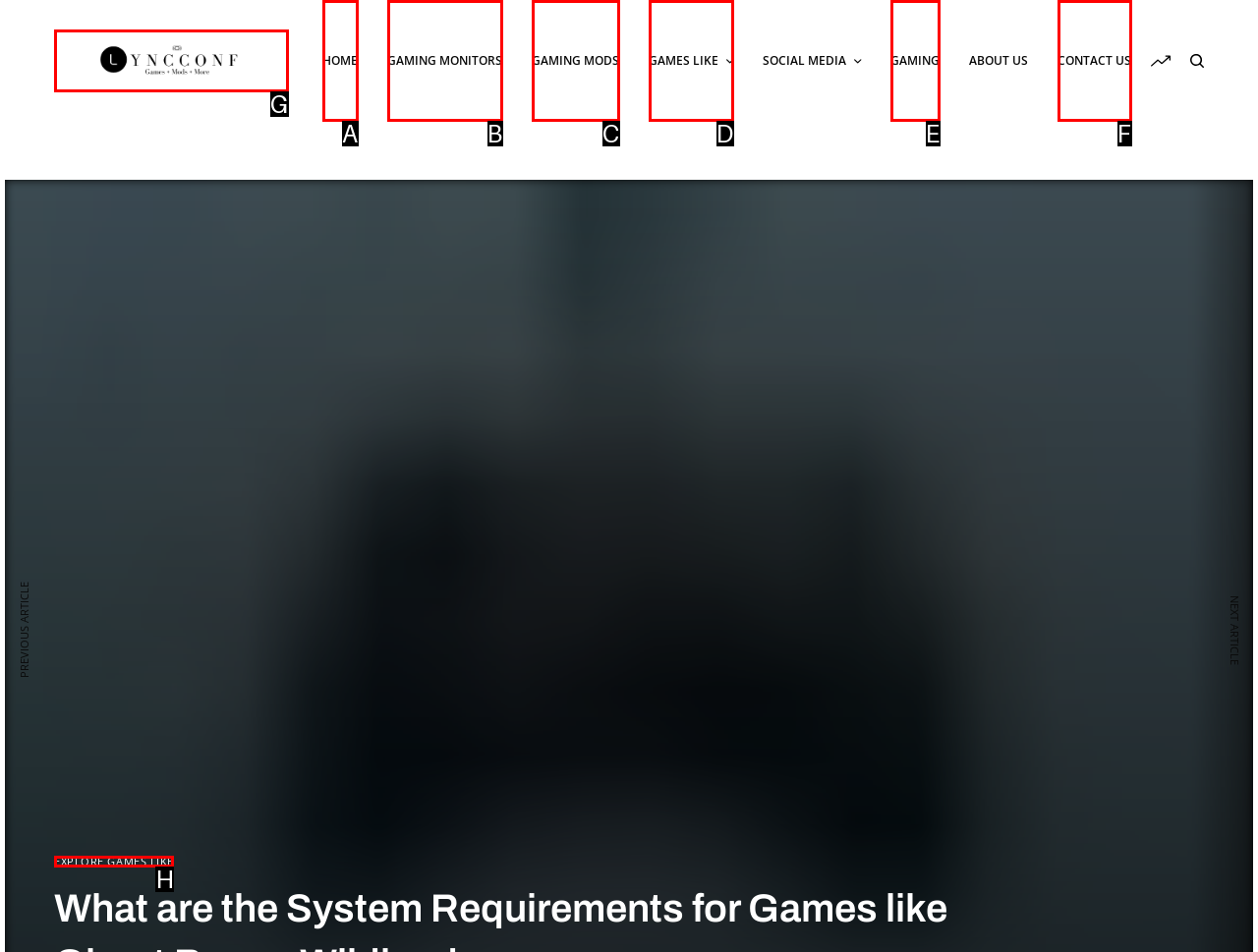Based on the description: title="LyncConf", select the HTML element that best fits. Reply with the letter of the correct choice from the options given.

G